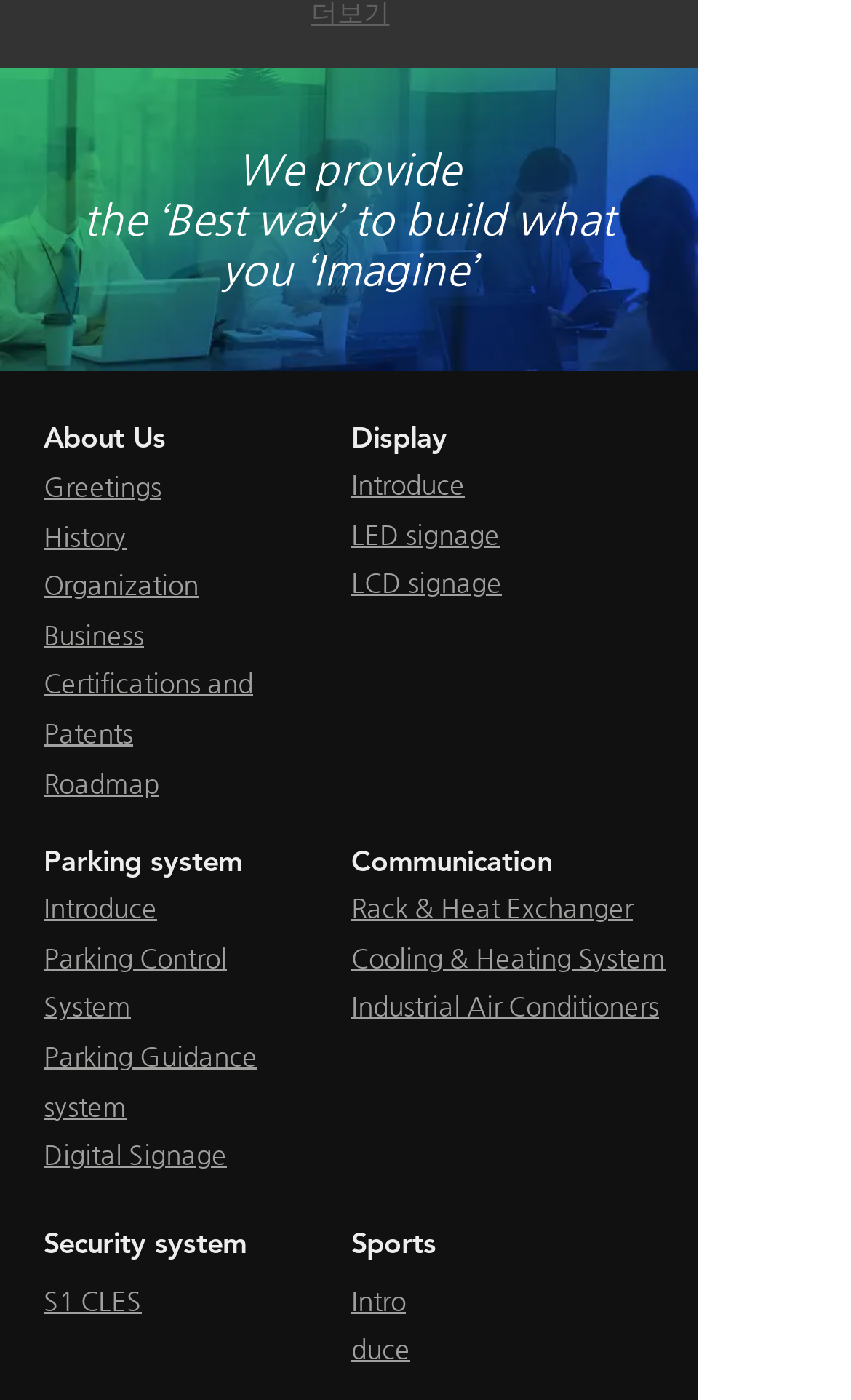Highlight the bounding box coordinates of the element you need to click to perform the following instruction: "Get introduced to the company."

[0.413, 0.334, 0.546, 0.357]